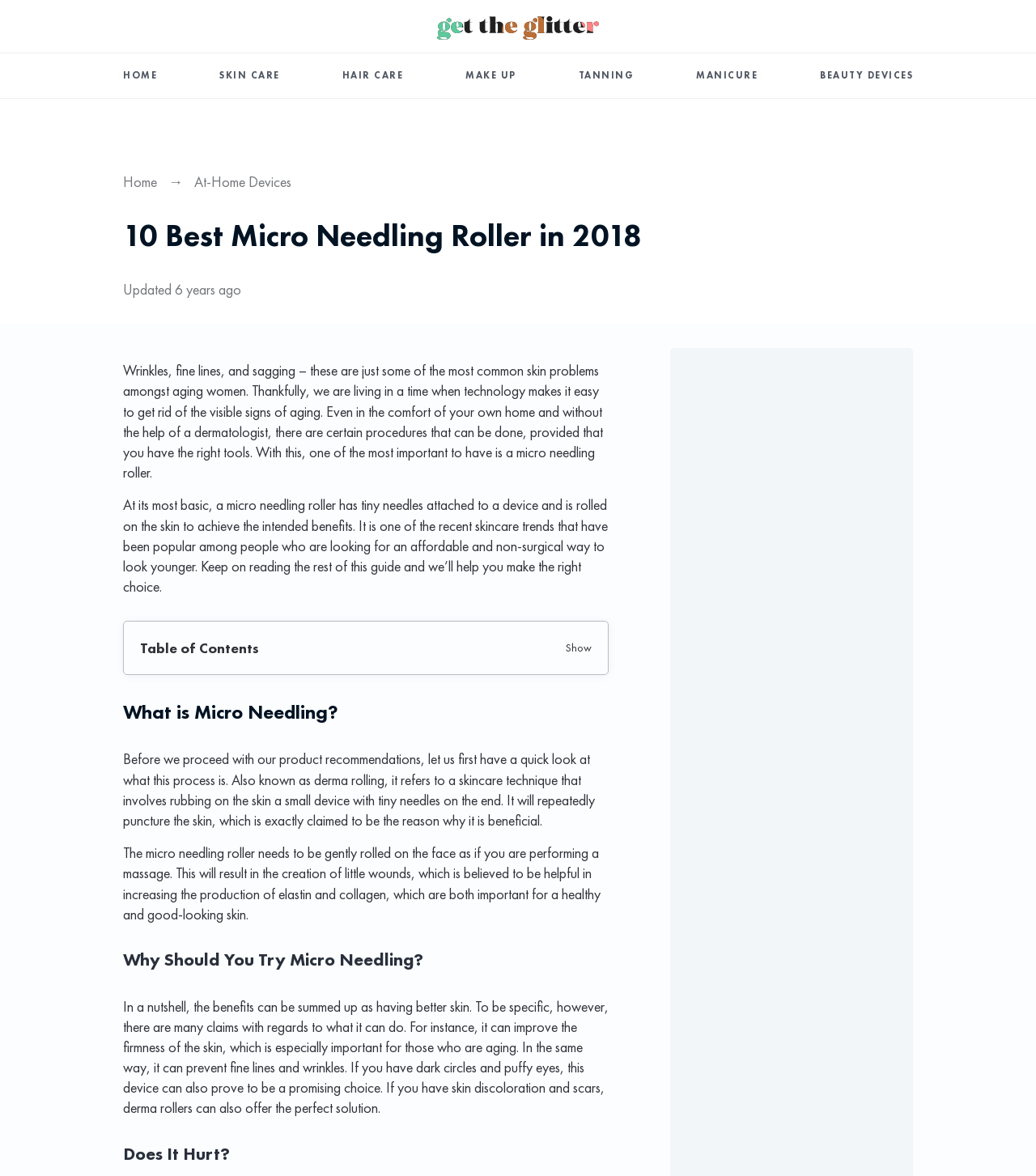Please reply to the following question using a single word or phrase: 
What are the benefits of micro needling?

Better skin